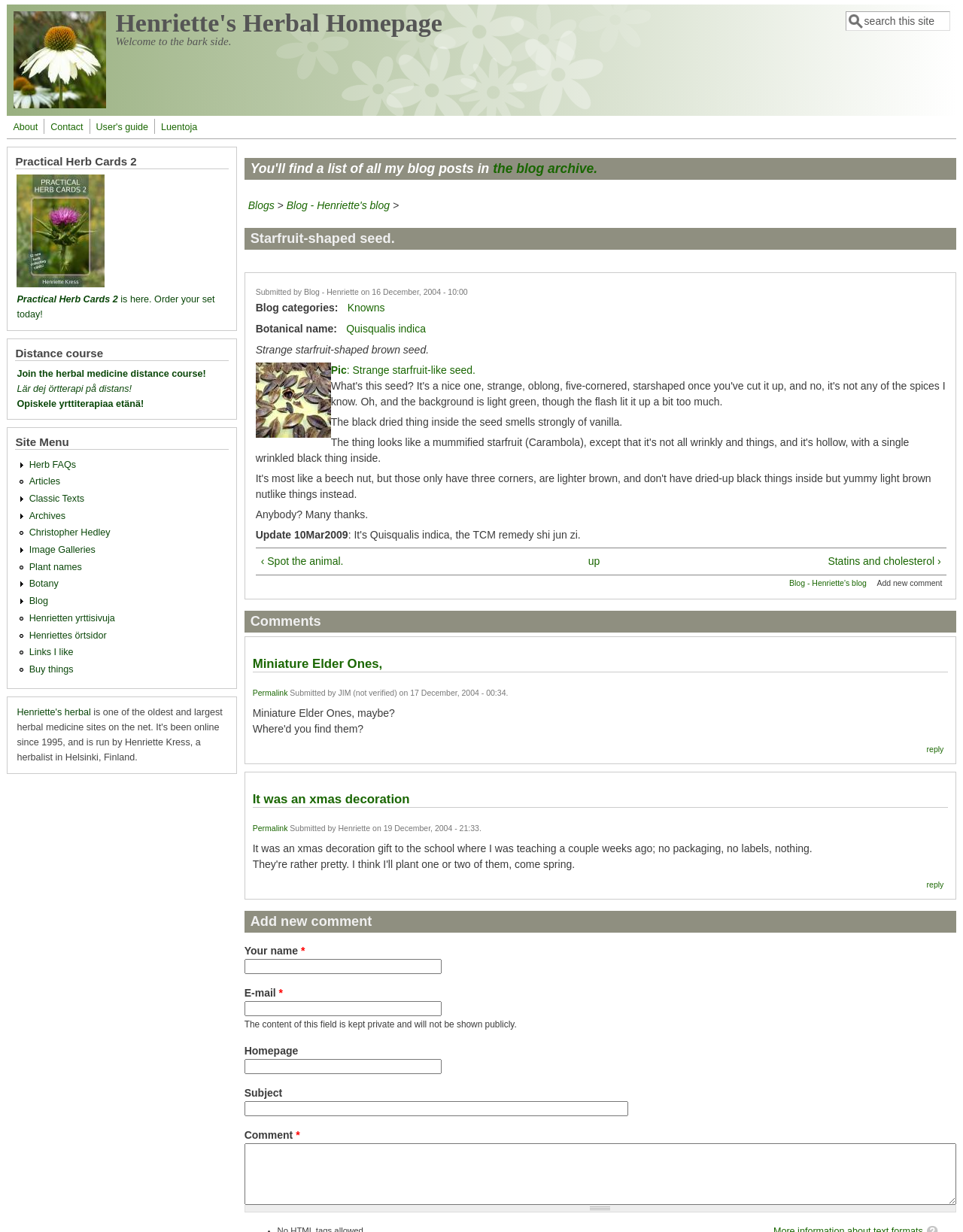Describe the webpage in detail, including text, images, and layout.

This webpage is about Henriette's Herbal Homepage, with a focus on a specific blog post about a starfruit-shaped seed. At the top of the page, there is a link to skip to the main content, followed by a navigation menu with links to the home page, about, contact, and user's guide. 

Below the navigation menu, there is a search form with a text box and a button to search the site. On the top-right side of the page, there is a heading "You'll find a list of all my blog posts in the blog archive" with a link to the blog archive.

The main content of the page is a blog post about a starfruit-shaped seed, which includes a heading, a static text describing the seed, and an image of the seed. The post also includes information about the botanical name of the seed, Quisqualis indica, and a description of the seed's appearance and smell.

Below the blog post, there are links to previous and next posts, as well as a section for comments. The comments section includes a heading, a list of comments with links to reply, and a form to add a new comment. The form includes fields for the user's name, email, homepage, subject, and comment, with some fields marked as required.

On the right side of the page, there are several headings and links to other sections of the website, including Practical Herb Cards 2, Distance course, and Site Menu. These sections include links to related pages and courses.